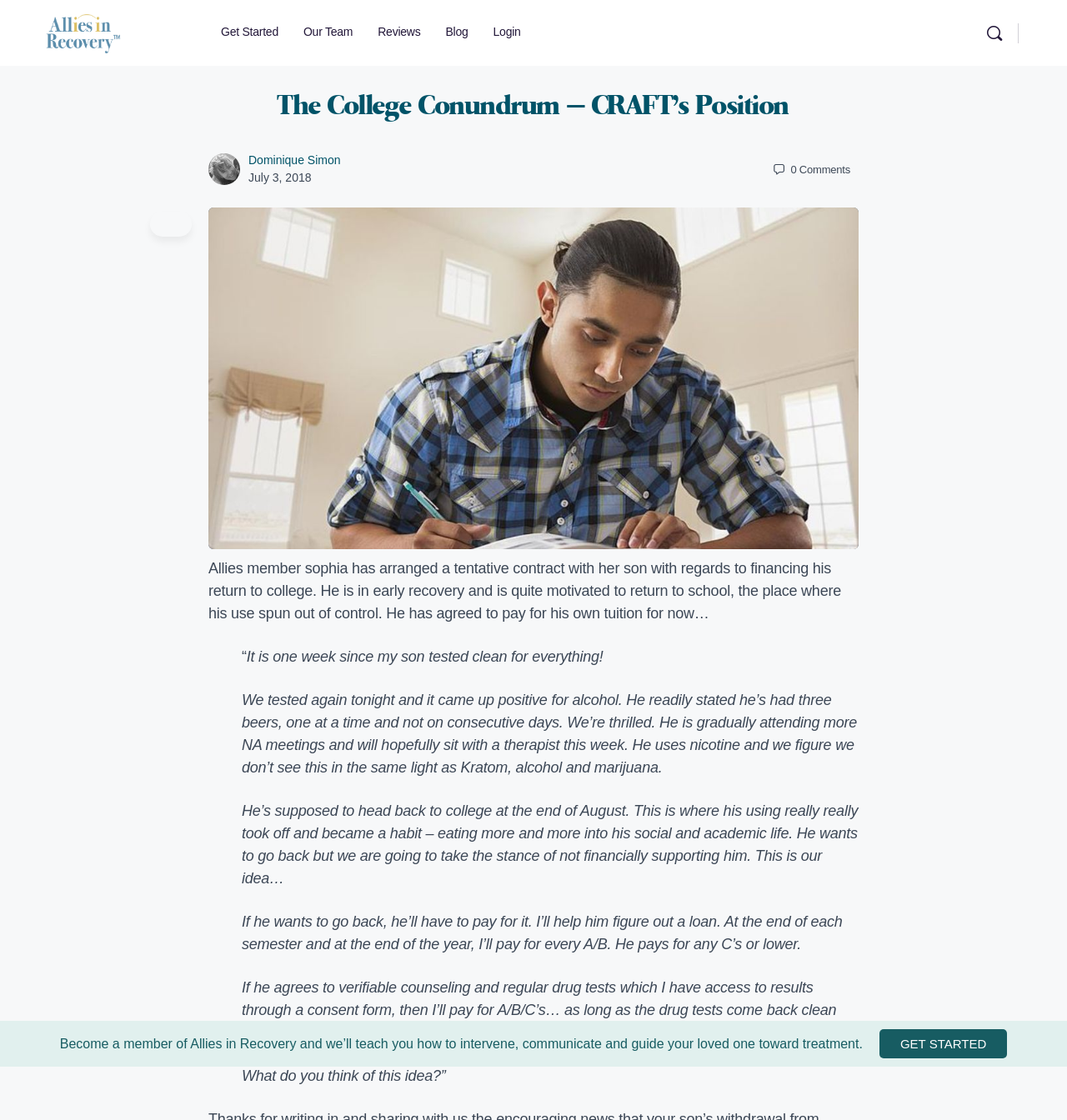Find the bounding box coordinates for the area that should be clicked to accomplish the instruction: "Login to the account".

[0.454, 0.0, 0.496, 0.059]